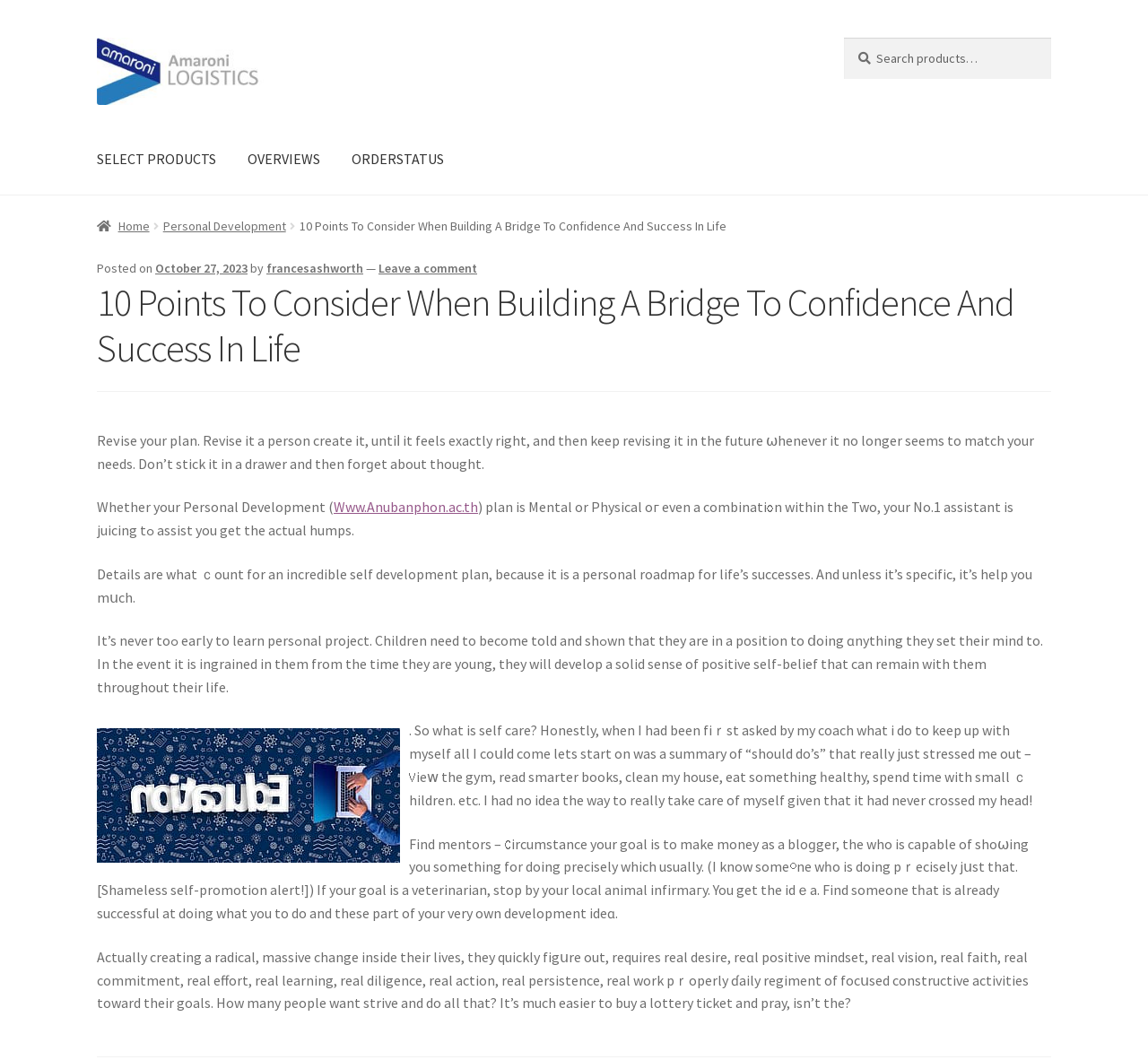Offer a meticulous description of the webpage's structure and content.

The webpage is about personal development, specifically discussing 10 points to consider when building a bridge to confidence and success in life. At the top, there are two "Skip to" links, followed by a link to "Amaroni Logistics EU" with an accompanying image. A search bar is located to the right, with a "Search" button and a text label "Search for:".

Below the search bar, there is a navigation menu with links to "SELECT PRODUCTS", "OVERVIEWS", and "ORDER STATUS". A "Home" link is situated to the right, followed by a link to "Personal Development". The main content of the webpage is a blog post titled "10 Points To Consider When Building A Bridge To Confidence And Success In Life", which is displayed prominently.

The blog post is divided into sections, each discussing a point to consider when building confidence and success. The text is accompanied by an image in the middle of the page. The points discussed include revising one's plan, having a personal roadmap for life's successes, learning personal development from a young age, and finding mentors. The text is written in a conversational tone, with the author sharing their personal experiences and insights.

Throughout the page, there are several links to external websites and resources, including "Www.Anubanphon.ac.th". The overall layout of the page is clean, with a clear hierarchy of elements and ample whitespace to make the content easy to read.